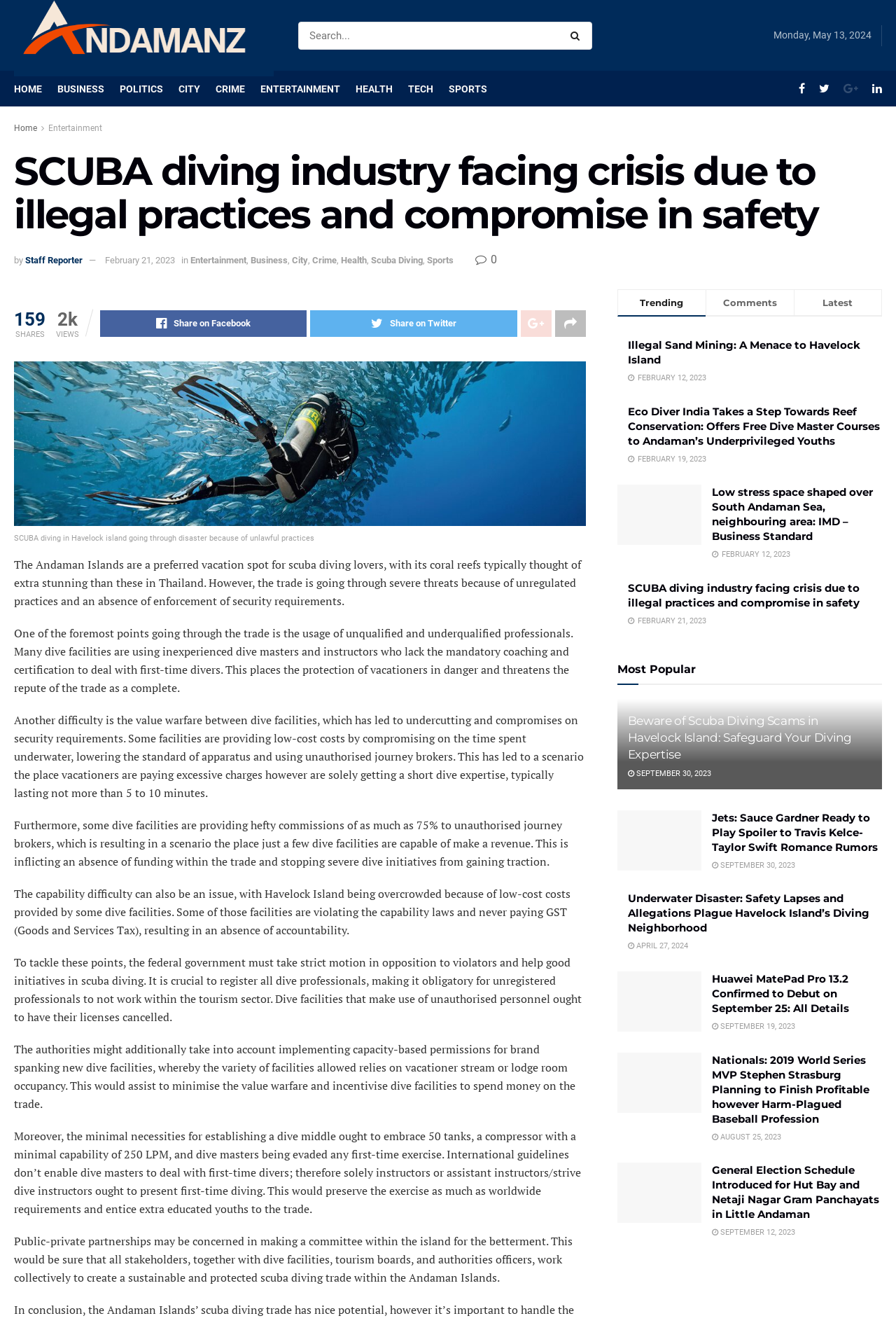Determine the bounding box coordinates of the region that needs to be clicked to achieve the task: "Search for something".

[0.333, 0.016, 0.661, 0.037]